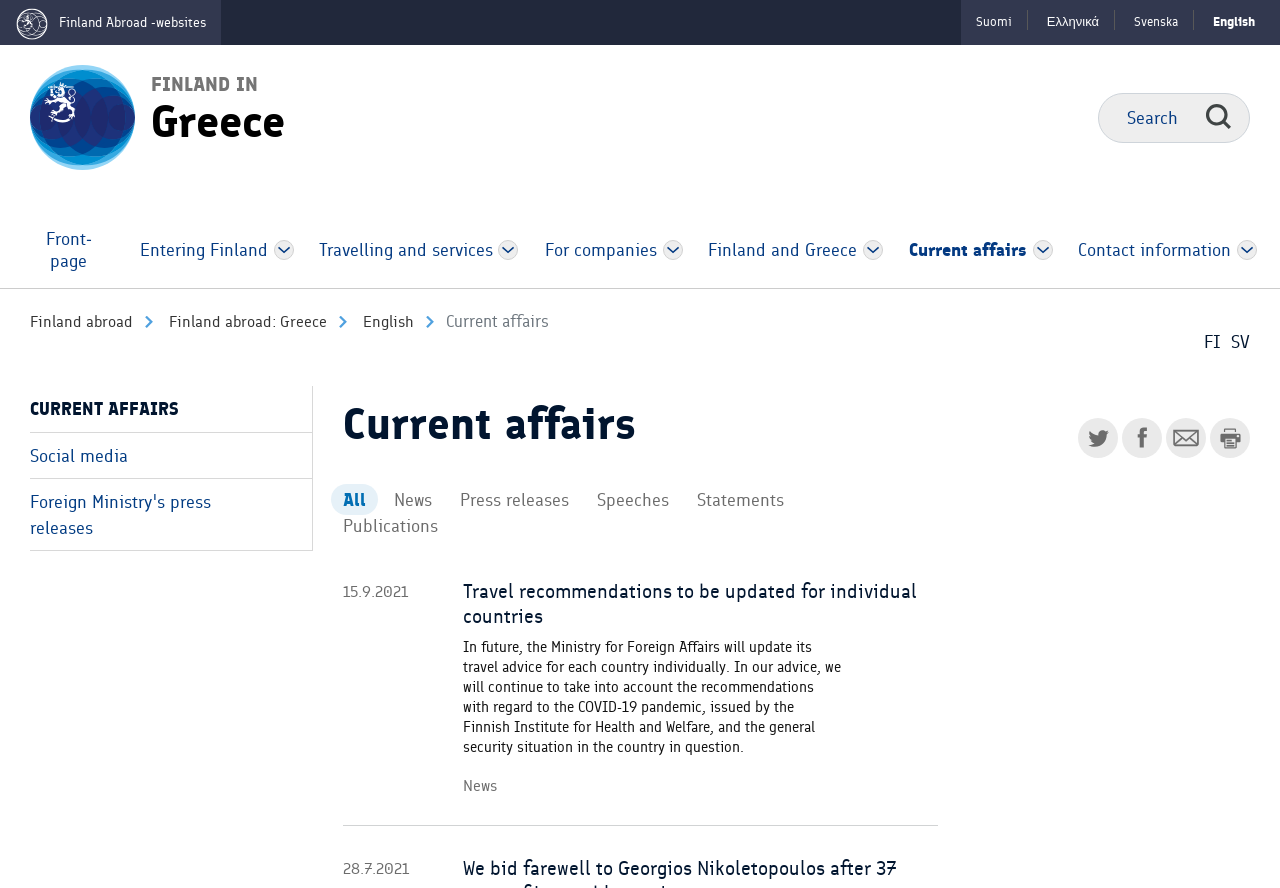Determine the coordinates of the bounding box that should be clicked to complete the instruction: "Read the news about travel recommendations". The coordinates should be represented by four float numbers between 0 and 1: [left, top, right, bottom].

[0.361, 0.652, 0.732, 0.853]